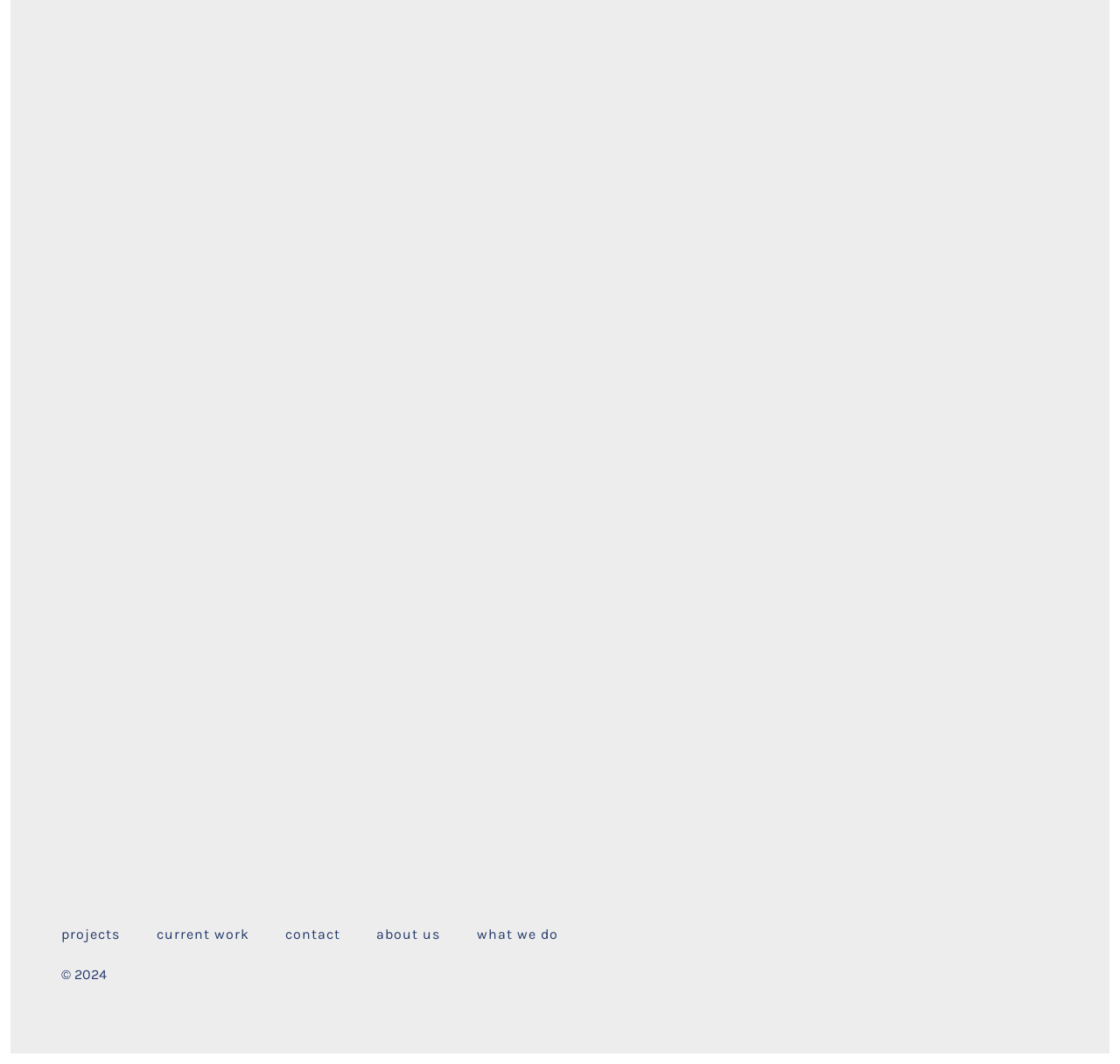Provide a brief response to the question using a single word or phrase: 
Are the two figures aligned horizontally?

yes